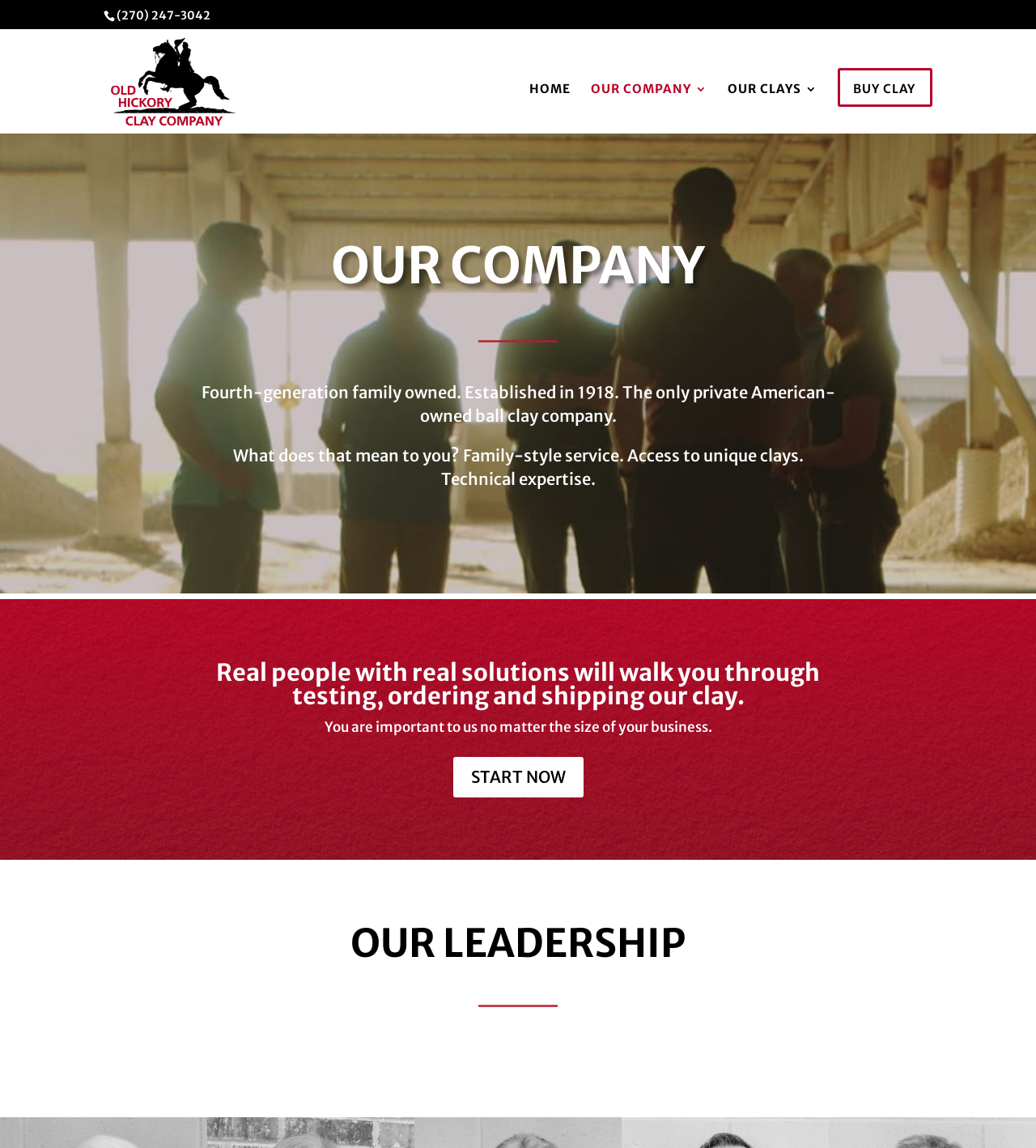Show the bounding box coordinates for the HTML element described as: "Our Company".

[0.57, 0.073, 0.683, 0.116]